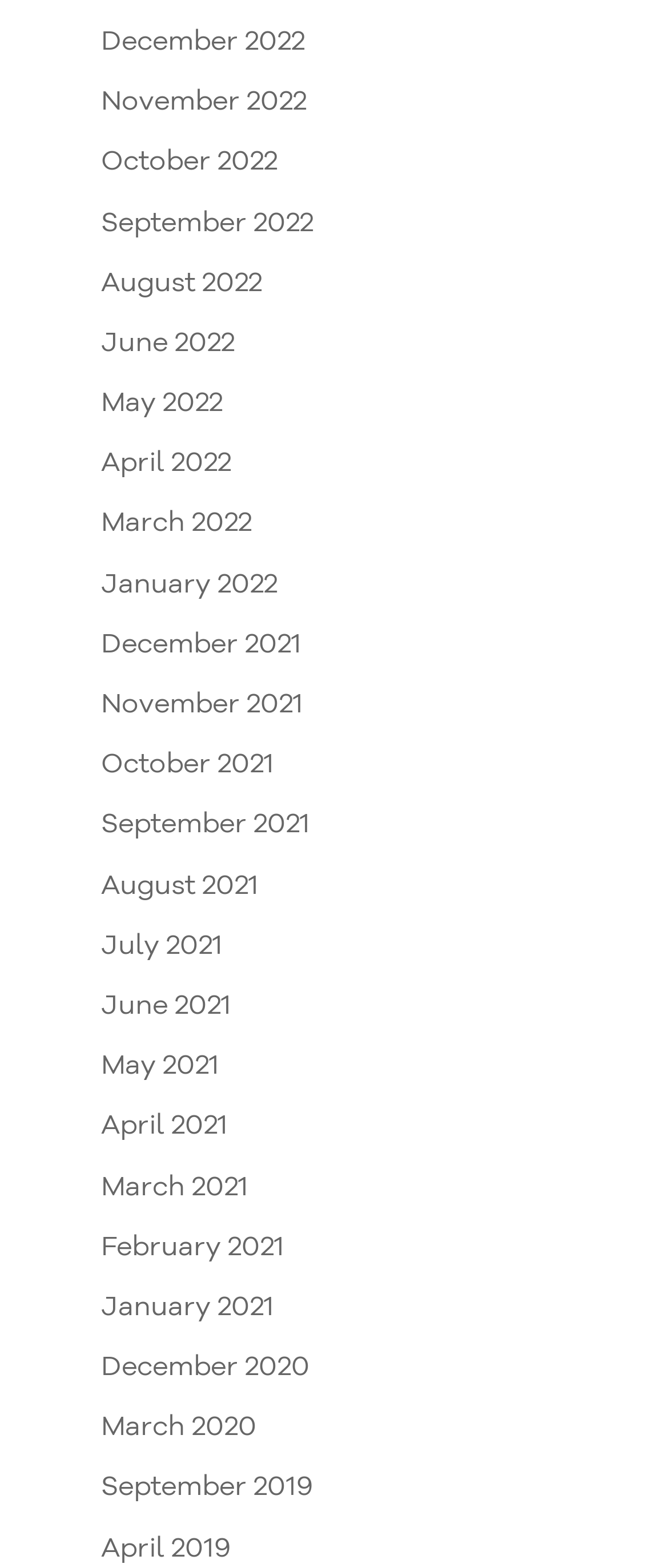What is the earliest month listed?
Could you answer the question with a detailed and thorough explanation?

By examining the list of links, I found that the earliest month listed is September 2019, which is located at the bottom of the list.